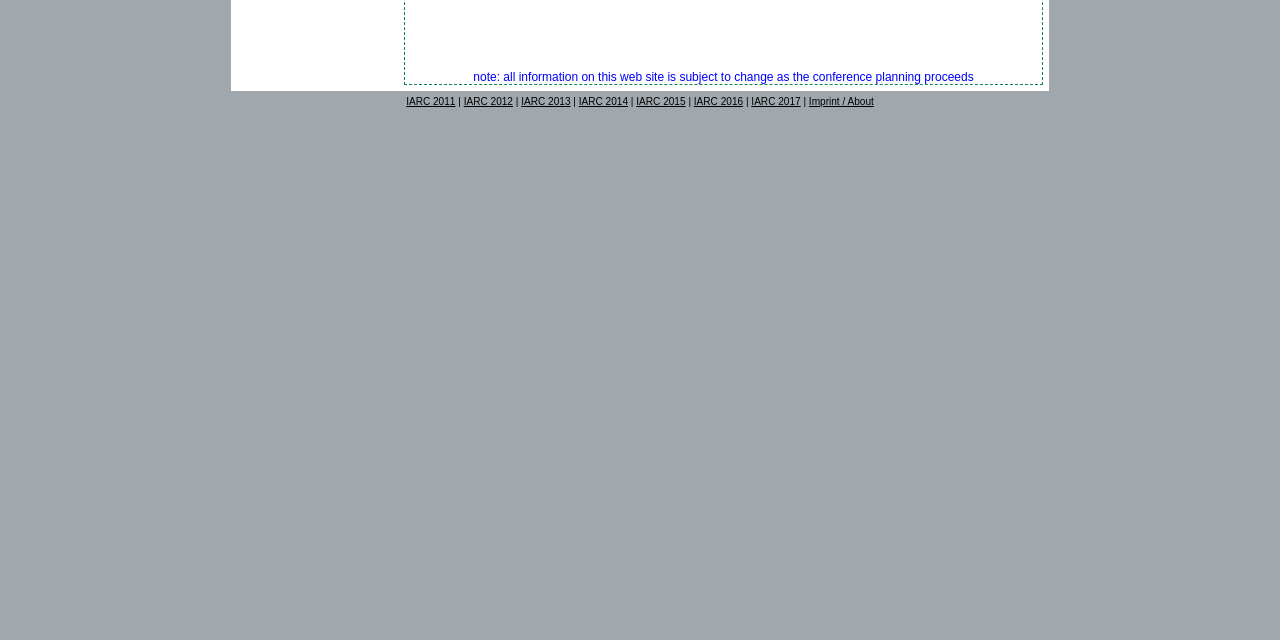Please find the bounding box coordinates (top-left x, top-left y, bottom-right x, bottom-right y) in the screenshot for the UI element described as follows: IARC 2014

[0.452, 0.149, 0.491, 0.167]